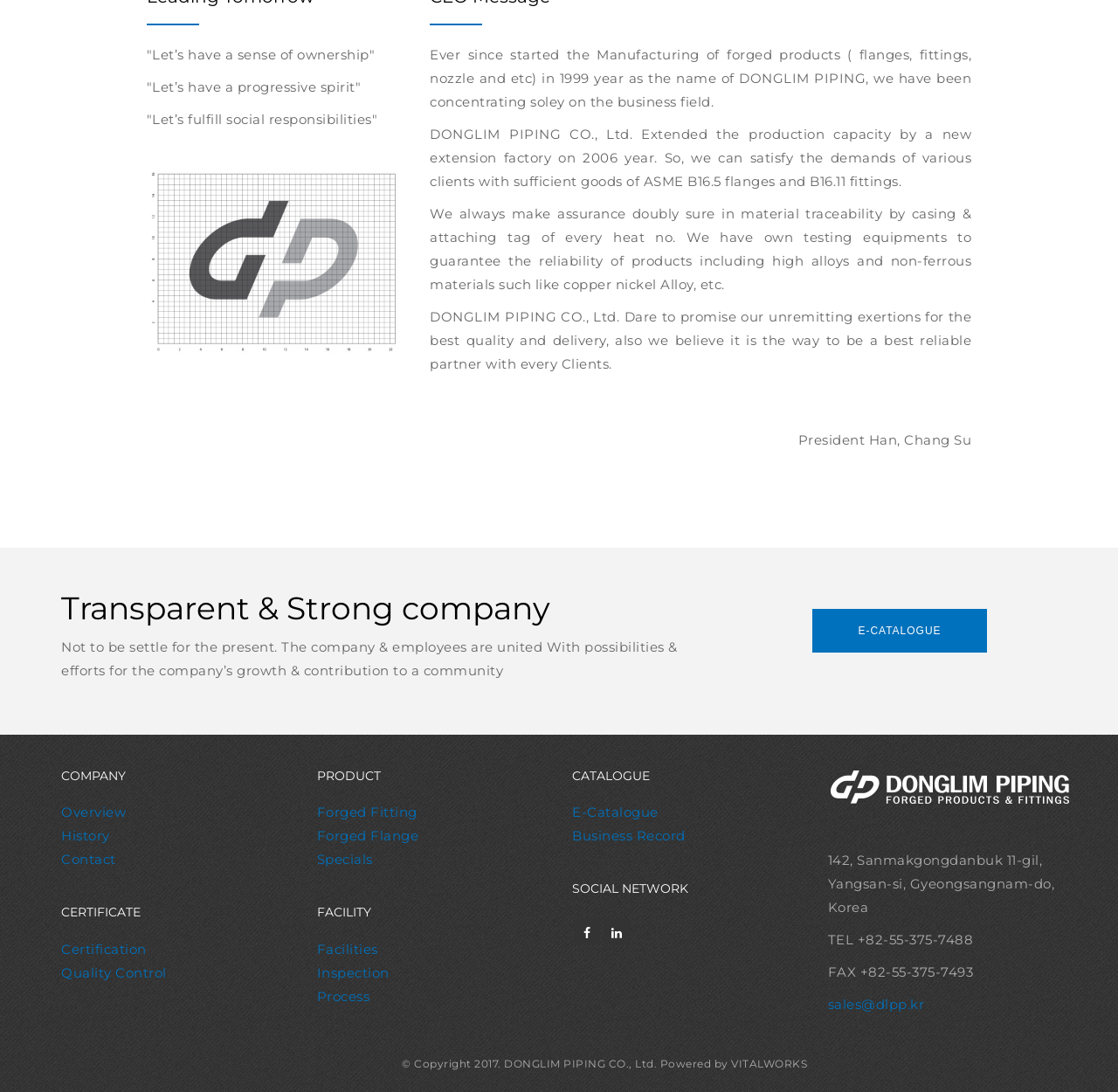Pinpoint the bounding box coordinates of the clickable element to carry out the following instruction: "Explore the facility."

[0.283, 0.861, 0.338, 0.877]